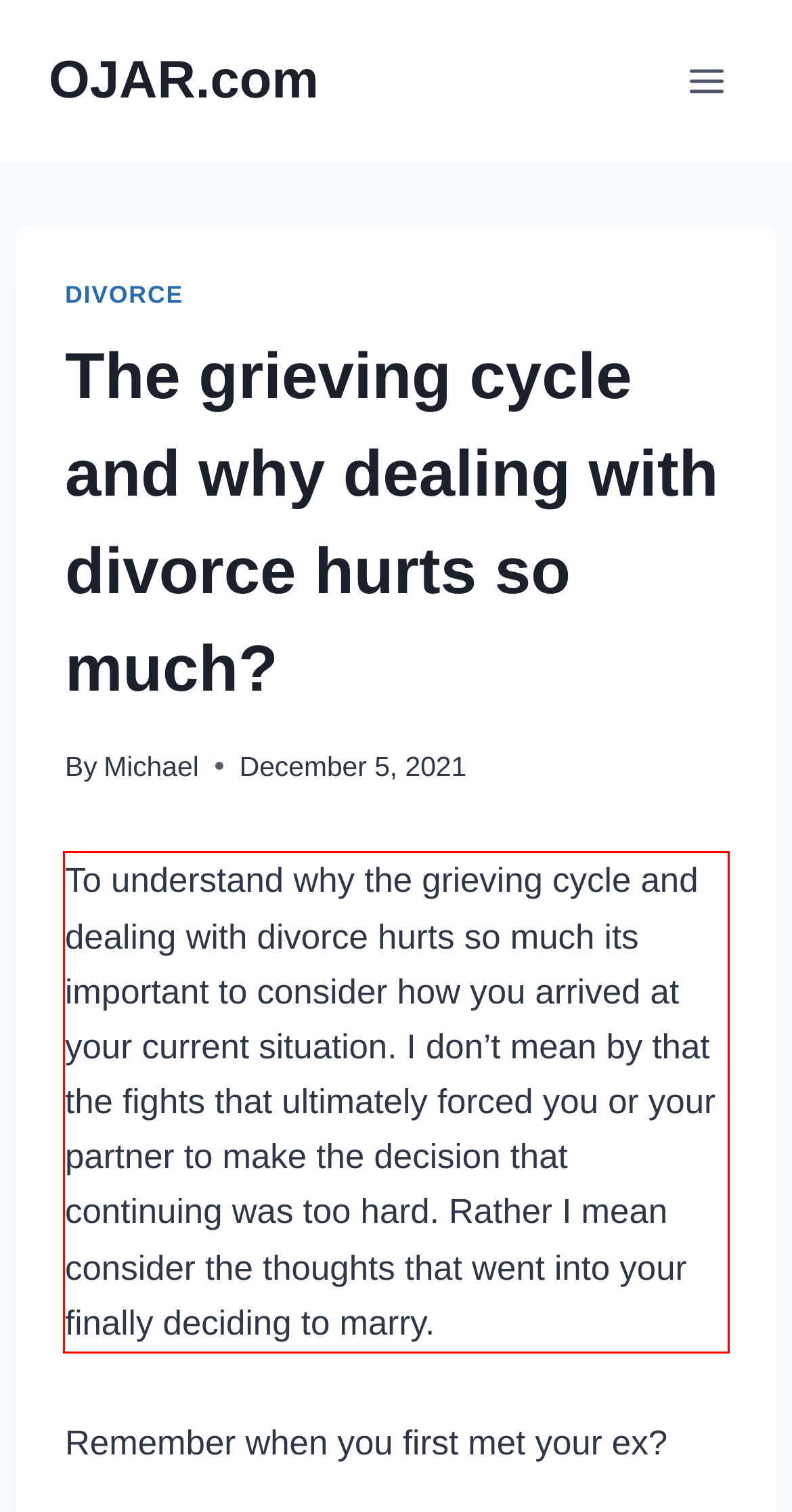You are provided with a screenshot of a webpage containing a red bounding box. Please extract the text enclosed by this red bounding box.

To understand why the grieving cycle and dealing with divorce hurts so much its important to consider how you arrived at your current situation. I don’t mean by that the fights that ultimately forced you or your partner to make the decision that continuing was too hard. Rather I mean consider the thoughts that went into your finally deciding to marry.